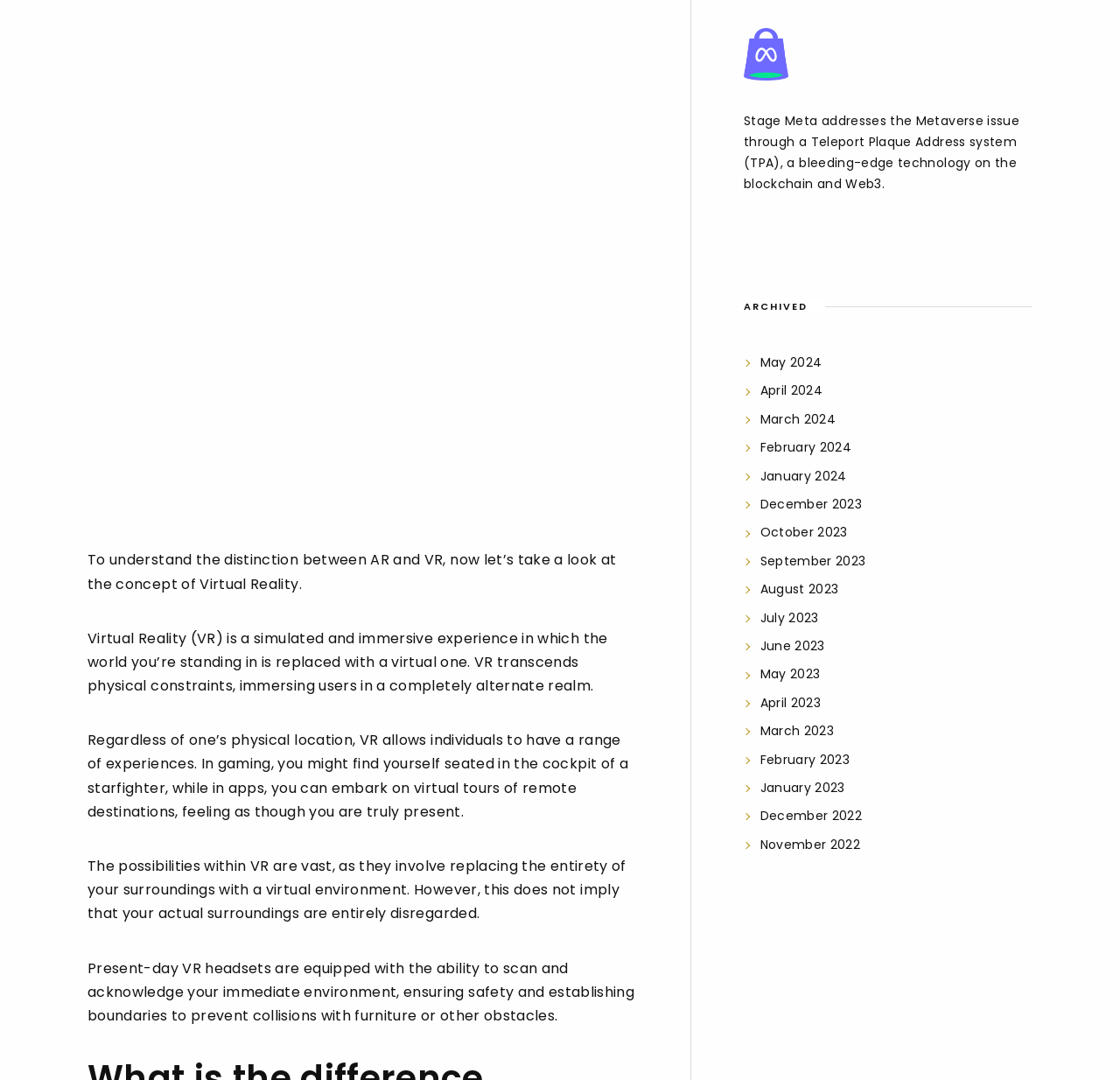Determine the bounding box coordinates for the UI element matching this description: "May 2024".

[0.679, 0.323, 0.734, 0.349]